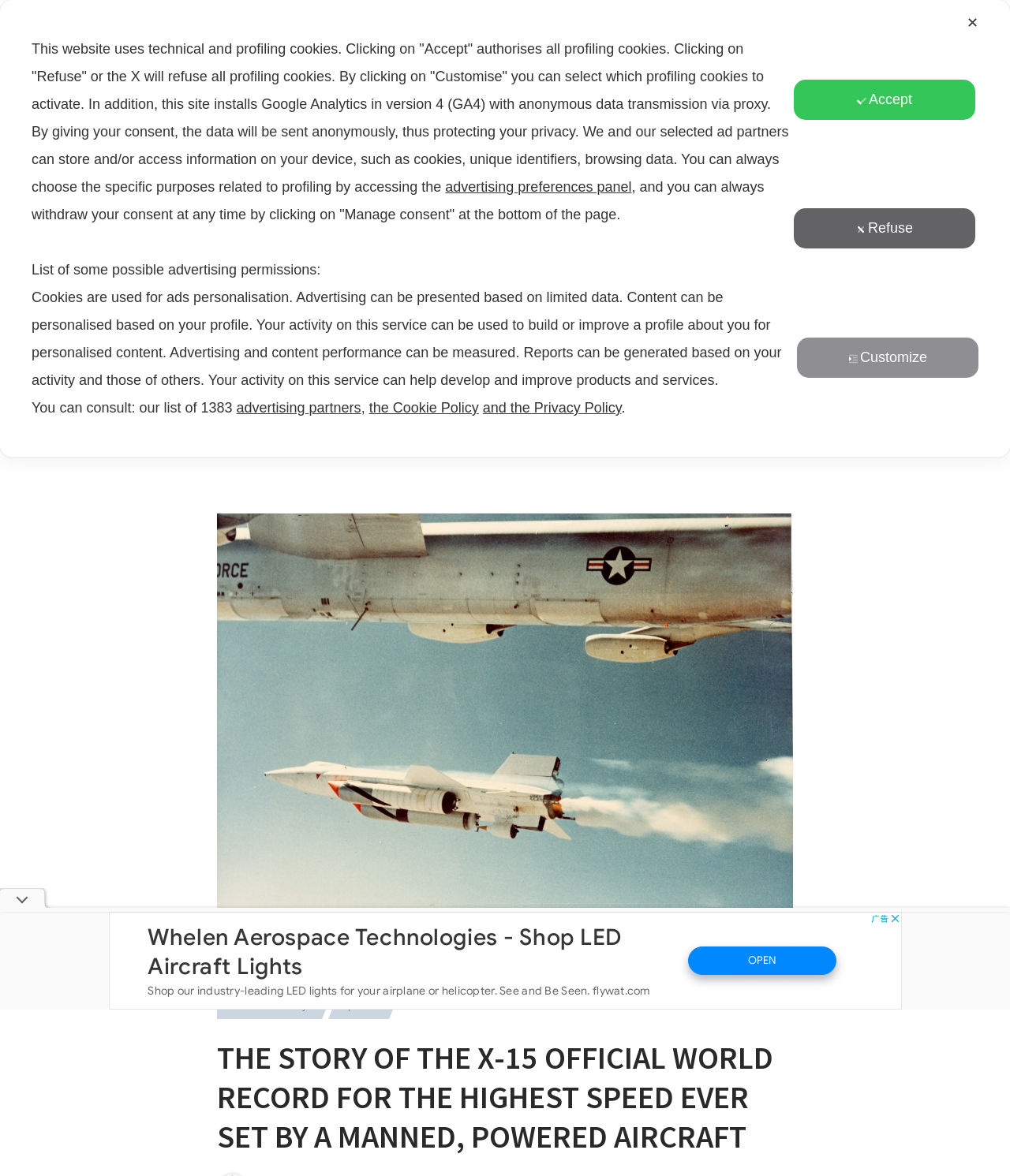Provide the bounding box coordinates of the UI element this sentence describes: "and the Privacy Policy".

[0.478, 0.34, 0.615, 0.353]